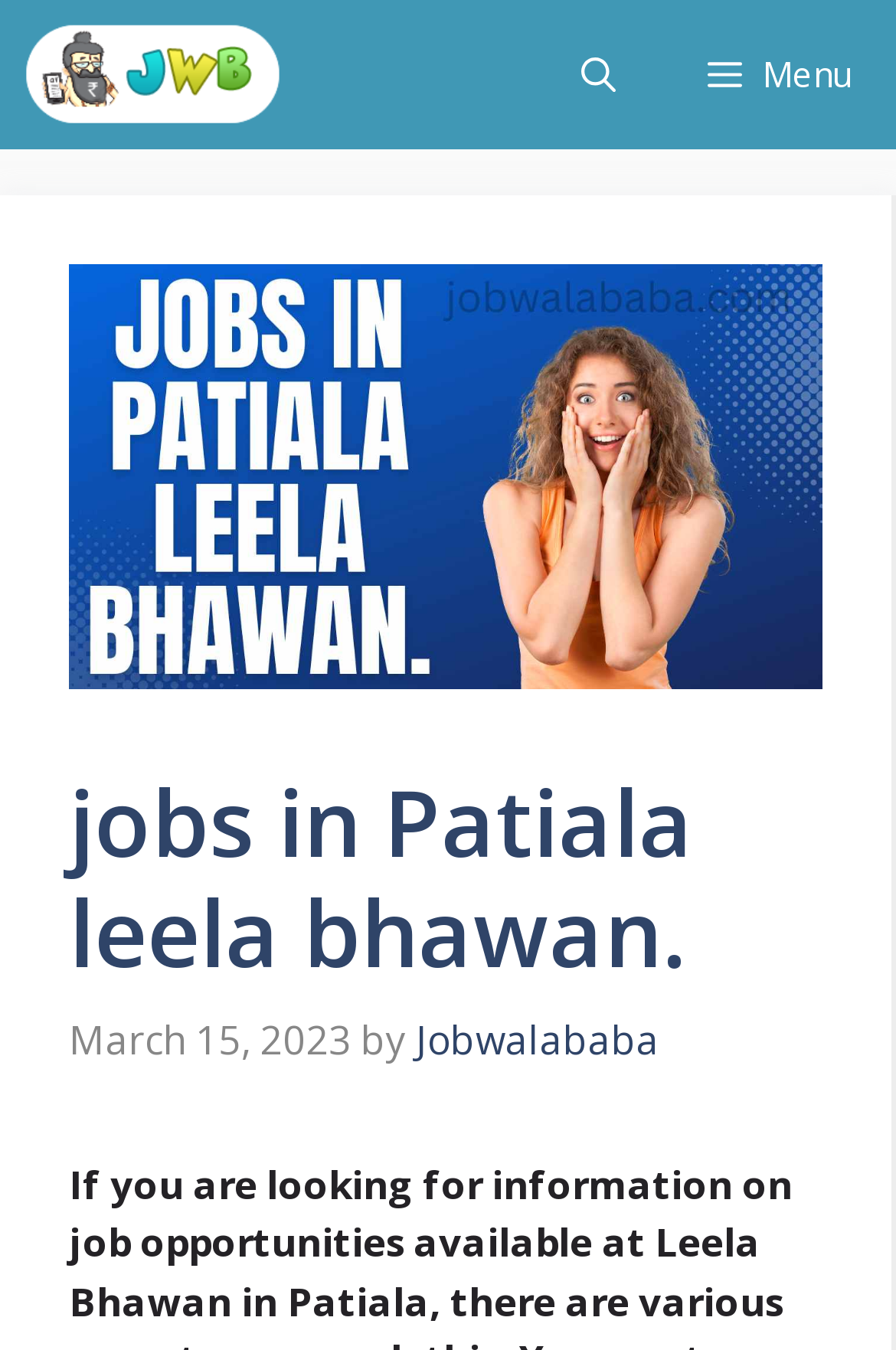Describe all the key features and sections of the webpage thoroughly.

The webpage appears to be a job search portal, specifically focused on job opportunities at Leela Bhawan in Patiala. At the top left corner, there is a logo of "Jobwalababa" which is also a clickable link. Next to the logo, there is a "Menu" button that can be expanded to reveal more options. On the top right corner, there is an "Open search" button.

Below the top navigation bar, the main content area is divided into a header section and a main section. The header section has a heading that reads "jobs in Patiala leela bhawan." and a timestamp "March 15, 2023" indicating when the content was posted. The author of the content is credited as "Jobwalababa".

There are no other UI elements or images on the page besides the logo and the buttons mentioned above. The overall layout is simple and easy to navigate, with a clear focus on providing job-related information.